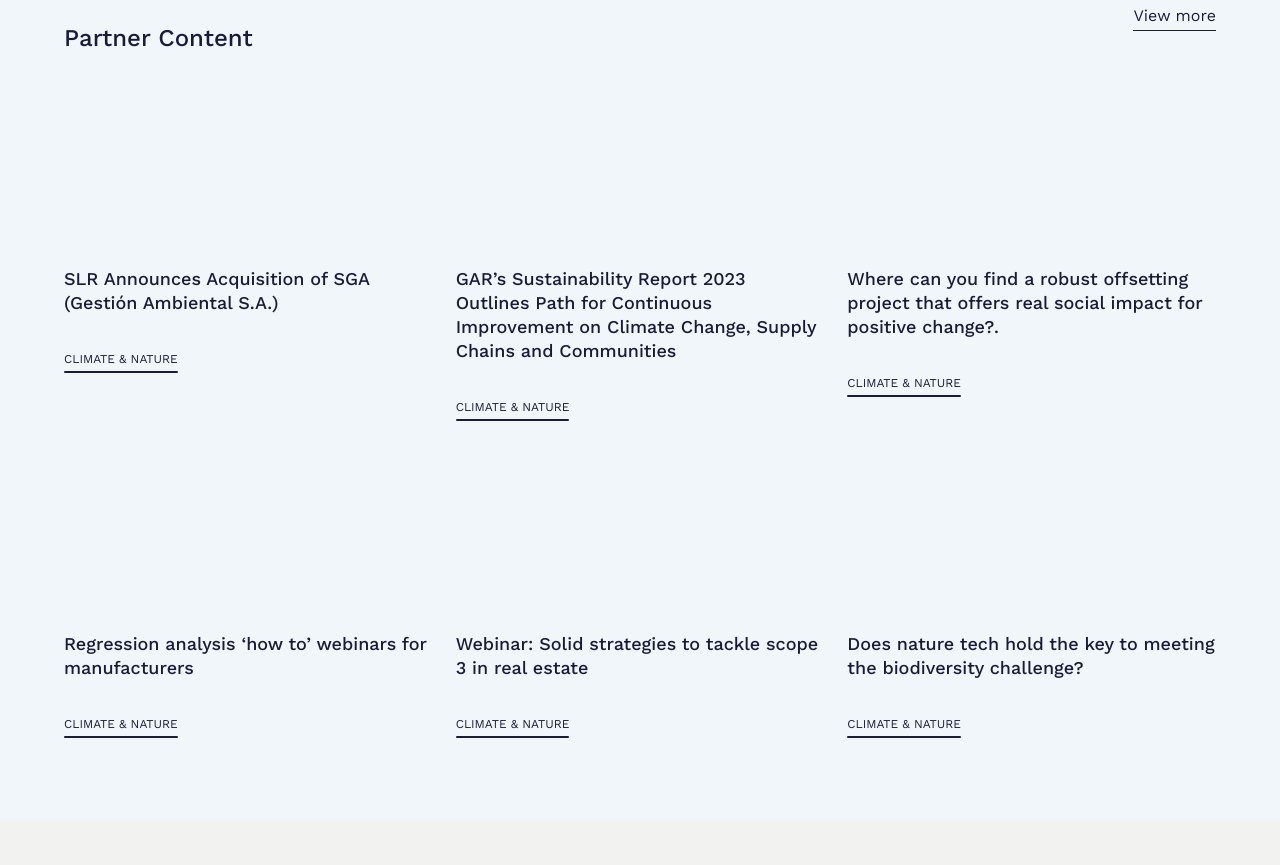Please determine the bounding box coordinates for the element that should be clicked to follow these instructions: "Search for something".

None